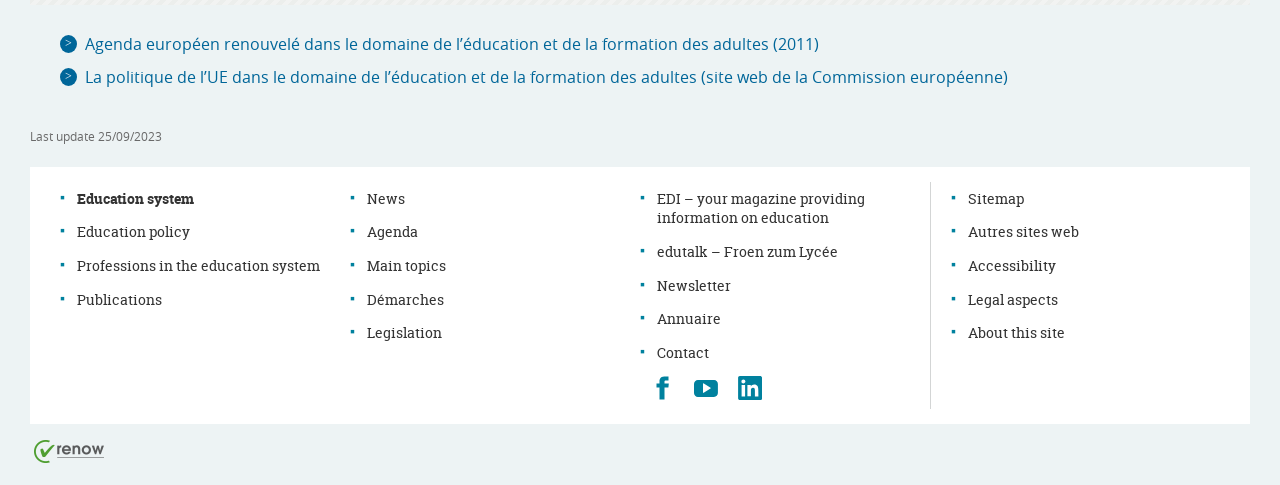Using the element description: "Legal aspects", determine the bounding box coordinates for the specified UI element. The coordinates should be four float numbers between 0 and 1, [left, top, right, bottom].

[0.748, 0.581, 0.834, 0.65]